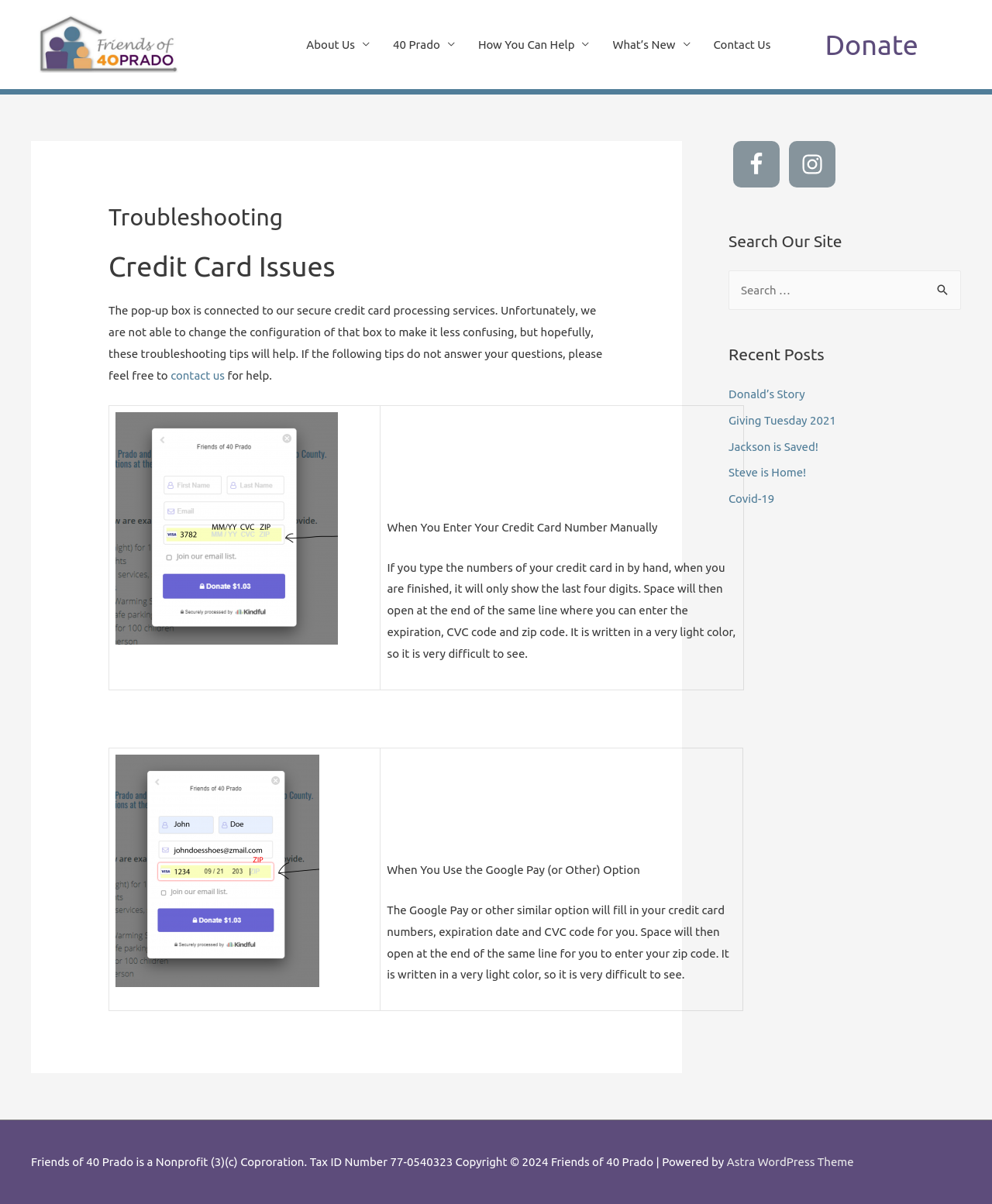Please specify the bounding box coordinates of the clickable section necessary to execute the following command: "Go to the 'Projects' page".

None